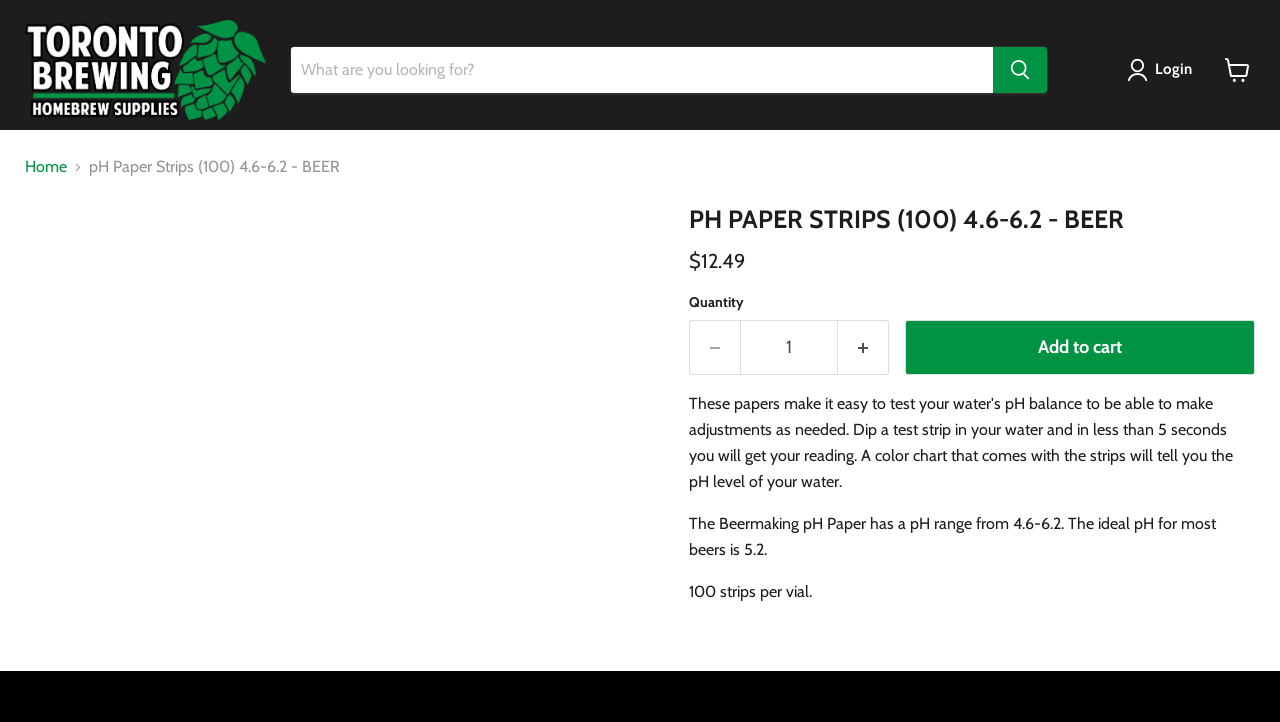Offer a detailed account of what is visible on the webpage.

This webpage is about pH Paper Strips for beer brewing, specifically a product with a pH range of 4.6-6.2. At the top left, there is a link to the homepage, followed by a breadcrumb navigation bar displaying the current product page. 

On the top right, there are three links: "Login", "View cart", and a search bar with a "Search" button. The "View cart" link has a small image next to it.

Below the navigation bar, there is a large section dedicated to the product. On the left, there is a thumbnail image of the product, and on the right, there is a heading with the product name, followed by a brief description and the price, $12.49. 

Underneath the product information, there is a section to adjust the quantity, with a "Decrease quantity by 1" and "Increase quantity by 1" button, as well as a spin button to input a specific quantity. There is also an "Add to cart" button.

Further down, there are two paragraphs of text describing the product, including its pH range and the number of strips per vial.